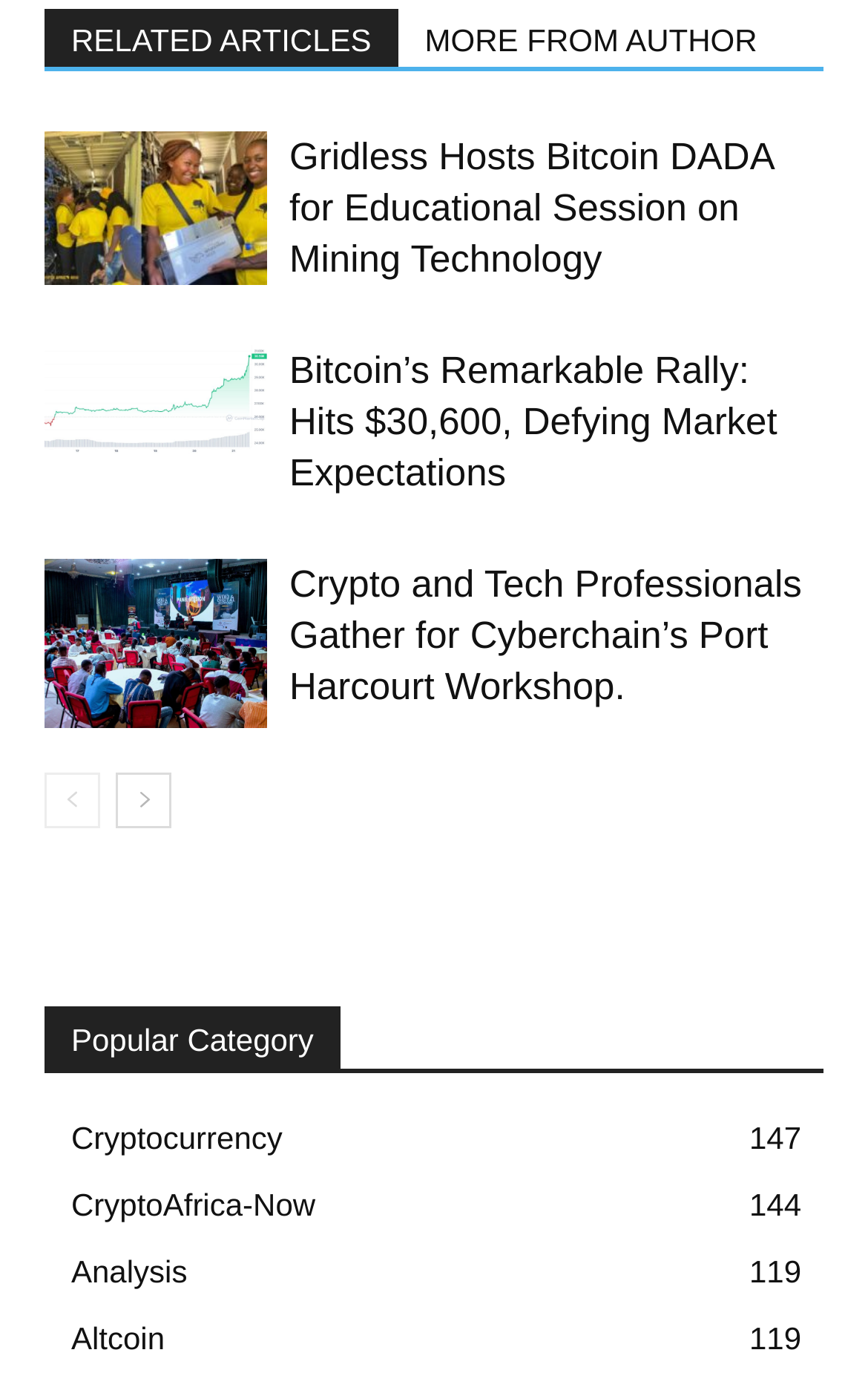Using the provided element description "RELATED ARTICLES", determine the bounding box coordinates of the UI element.

[0.051, 0.007, 0.459, 0.048]